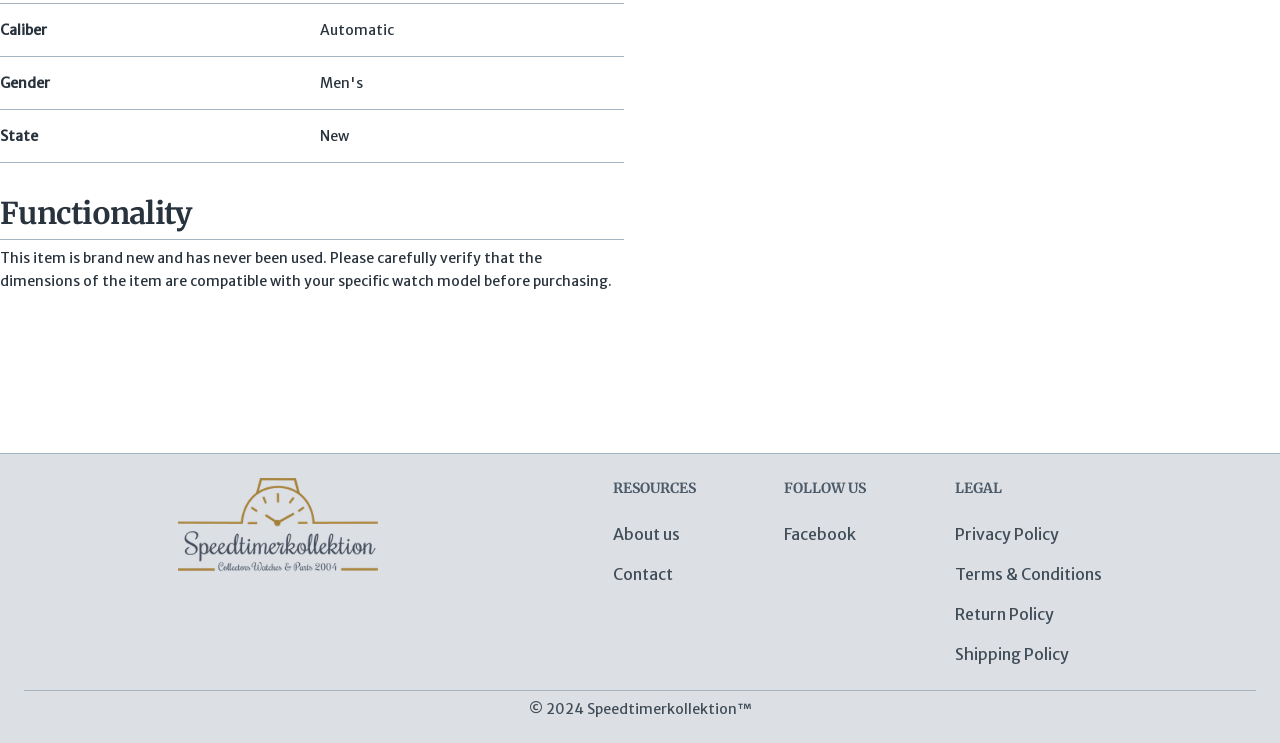Show the bounding box coordinates for the HTML element as described: "Terms & Conditions".

[0.746, 0.758, 0.861, 0.785]